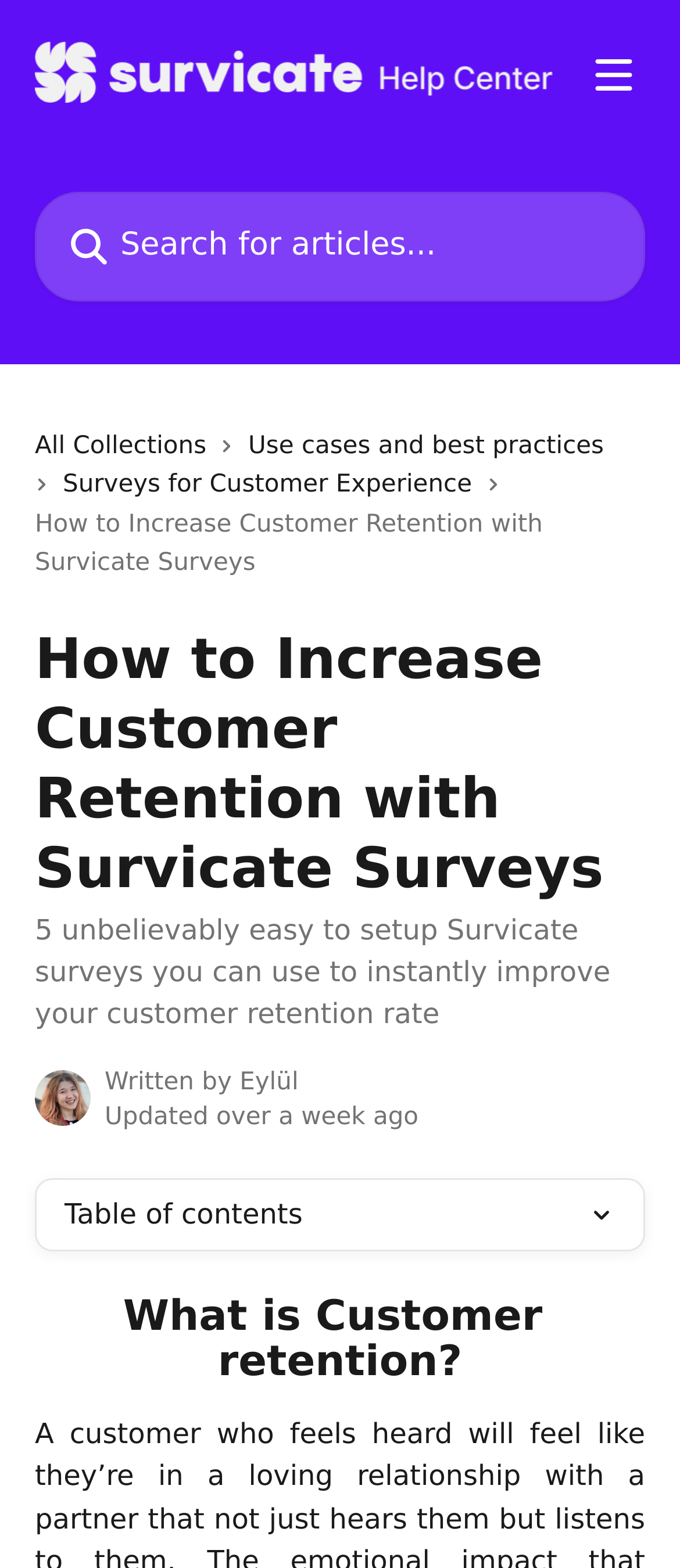How many links are in the header? Analyze the screenshot and reply with just one word or a short phrase.

3